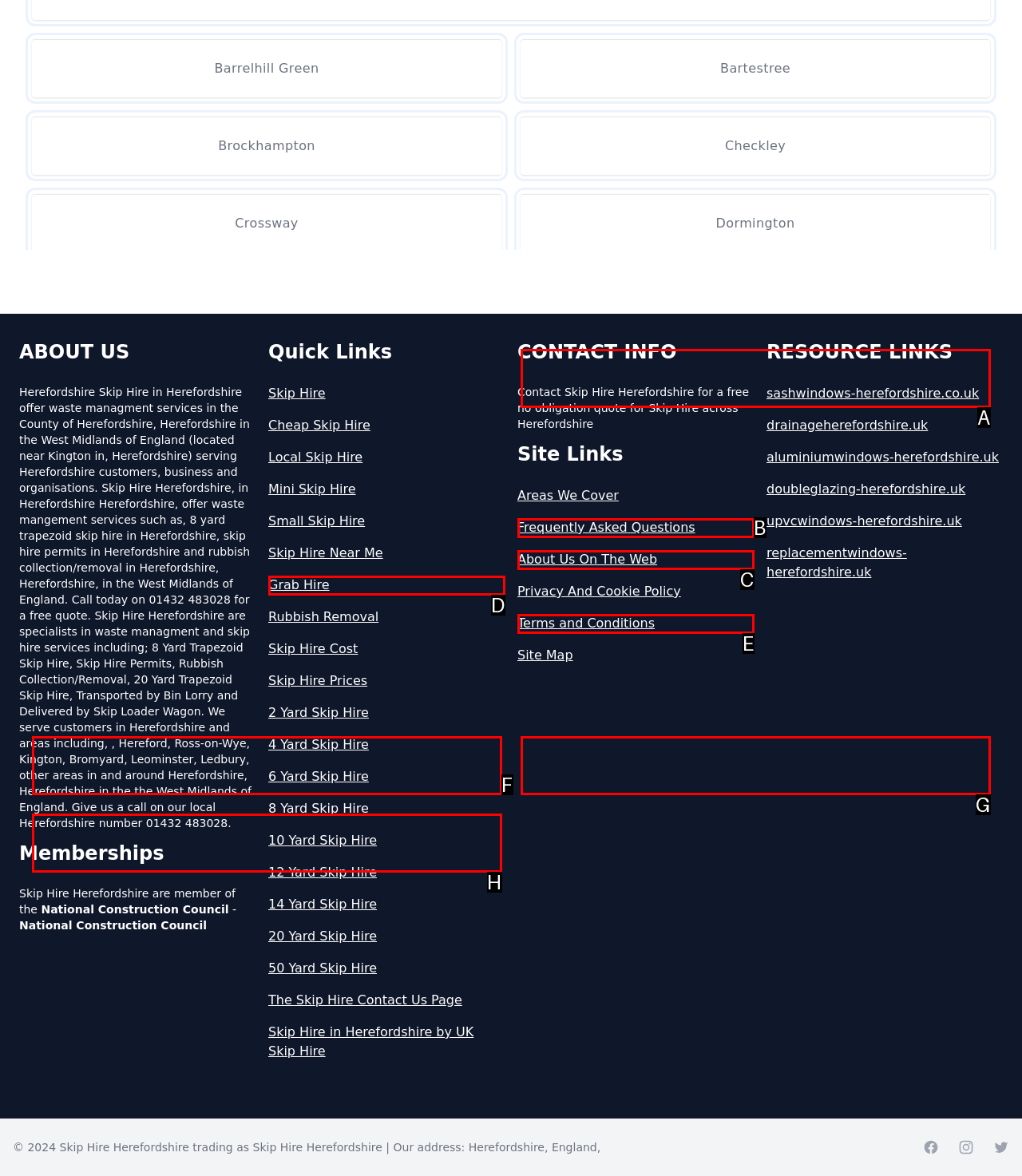From the description: About Us On The Web, identify the option that best matches and reply with the letter of that option directly.

C